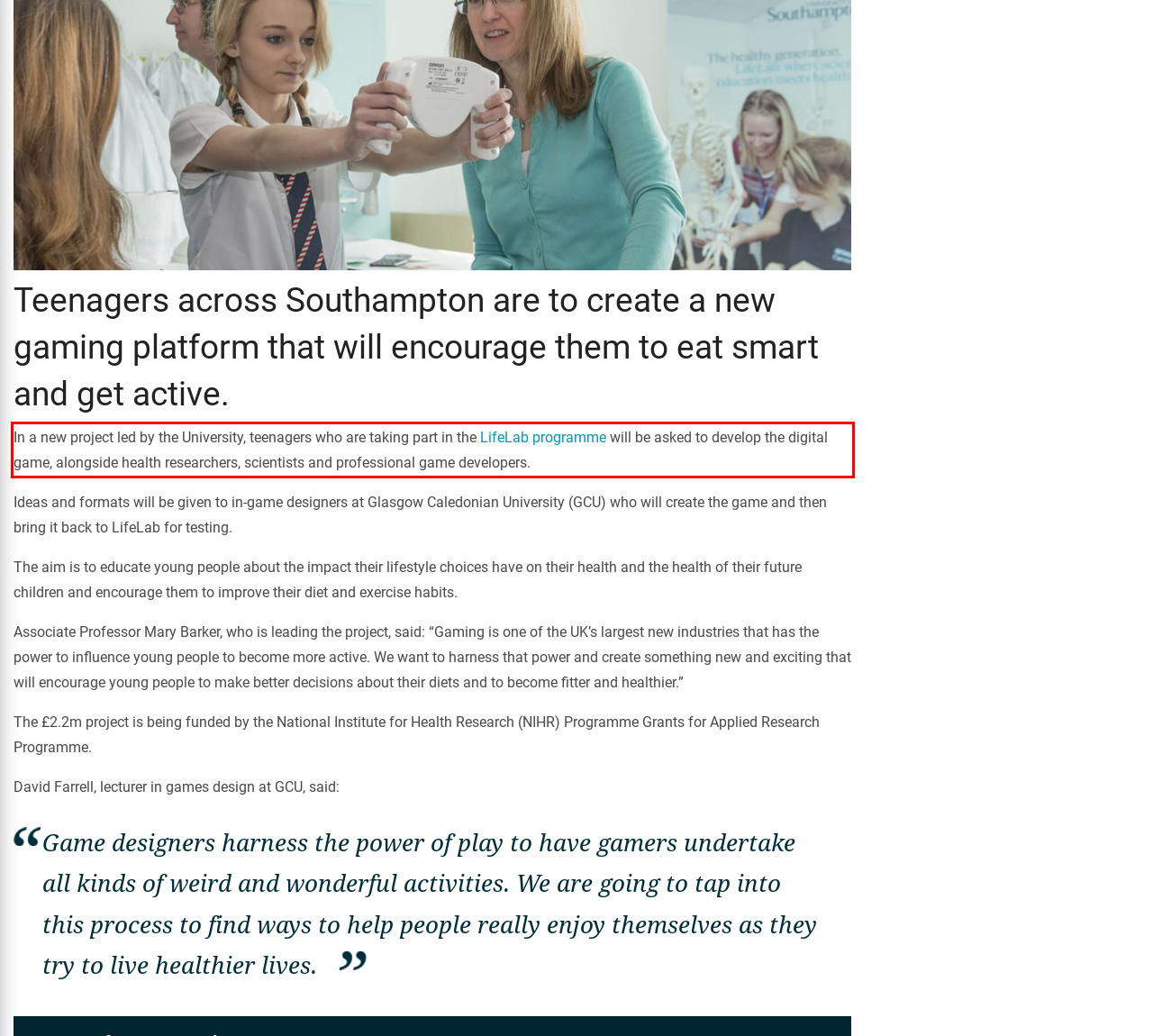Identify the text inside the red bounding box on the provided webpage screenshot by performing OCR.

In a new project led by the University, teenagers who are taking part in the LifeLab programme will be asked to develop the digital game, alongside health researchers, scientists and professional game developers.